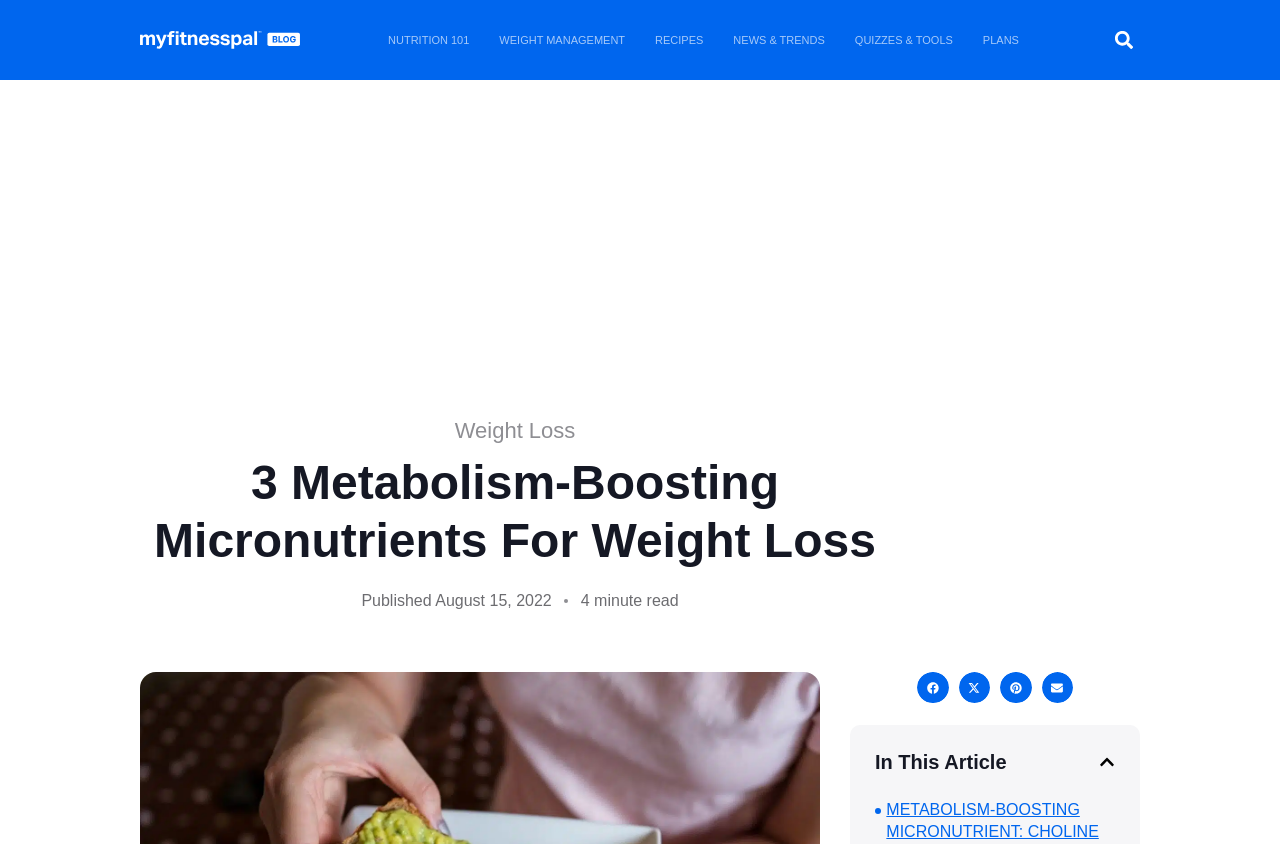Determine the webpage's heading and output its text content.

3 Metabolism-Boosting Micronutrients For Weight Loss